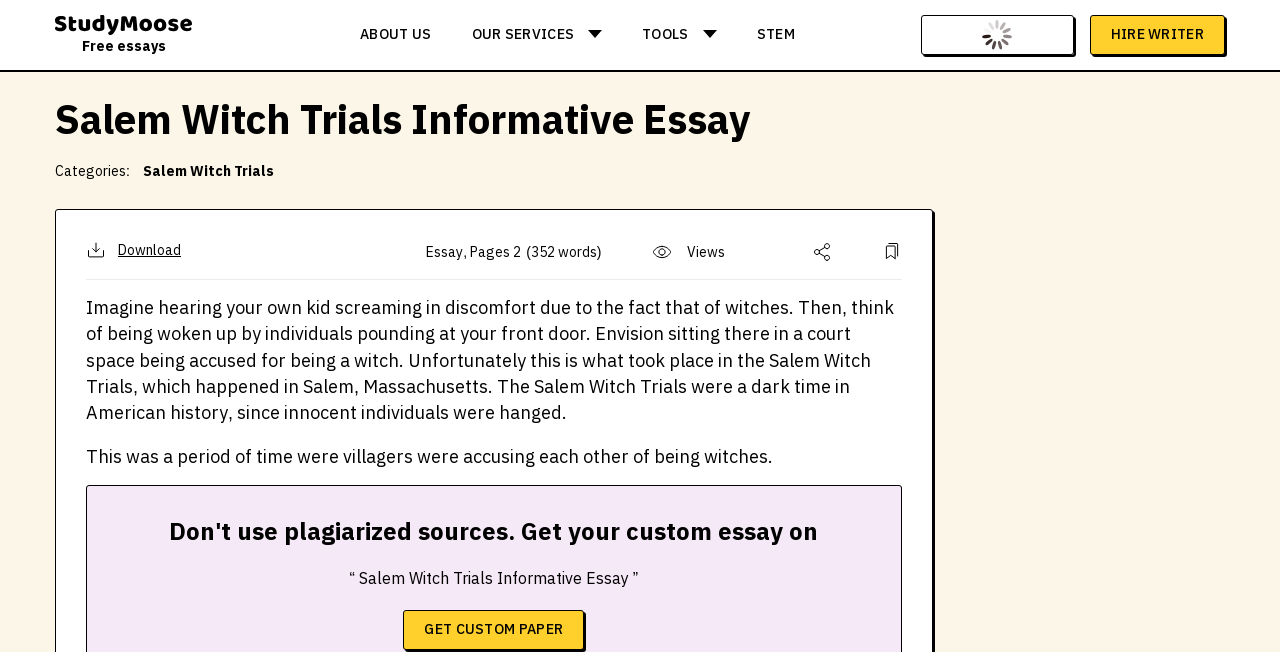Describe all significant elements and features of the webpage.

The webpage appears to be an informative essay about the Salem Witch Trials, with a focus on providing a free essay example. At the top left of the page, there is a link to "StudyMoose.com Free essays" accompanied by an image of the StudyMoose.com logo. To the right of this, there are links to "ABOUT US", "OUR SERVICES", "TOOLS", and "STEM", which are likely navigation links.

Below these links, there is a prominent heading that reads "Salem Witch Trials Informative Essay". Underneath this heading, there are categories listed, including "Salem Witch Trials", and a link to download the essay. The essay itself is divided into paragraphs, with the first paragraph describing the horrors of the Salem Witch Trials, where innocent people were accused of being witches and hanged. The second paragraph explains that this was a period of time where villagers were accusing each other of being witches.

Throughout the page, there are various images and icons, including a download icon and several other unidentified images. At the bottom of the page, there is a link to "GET CUSTOM PAPER" and a footer with the title of the essay, "Salem Witch Trials Informative Essay".